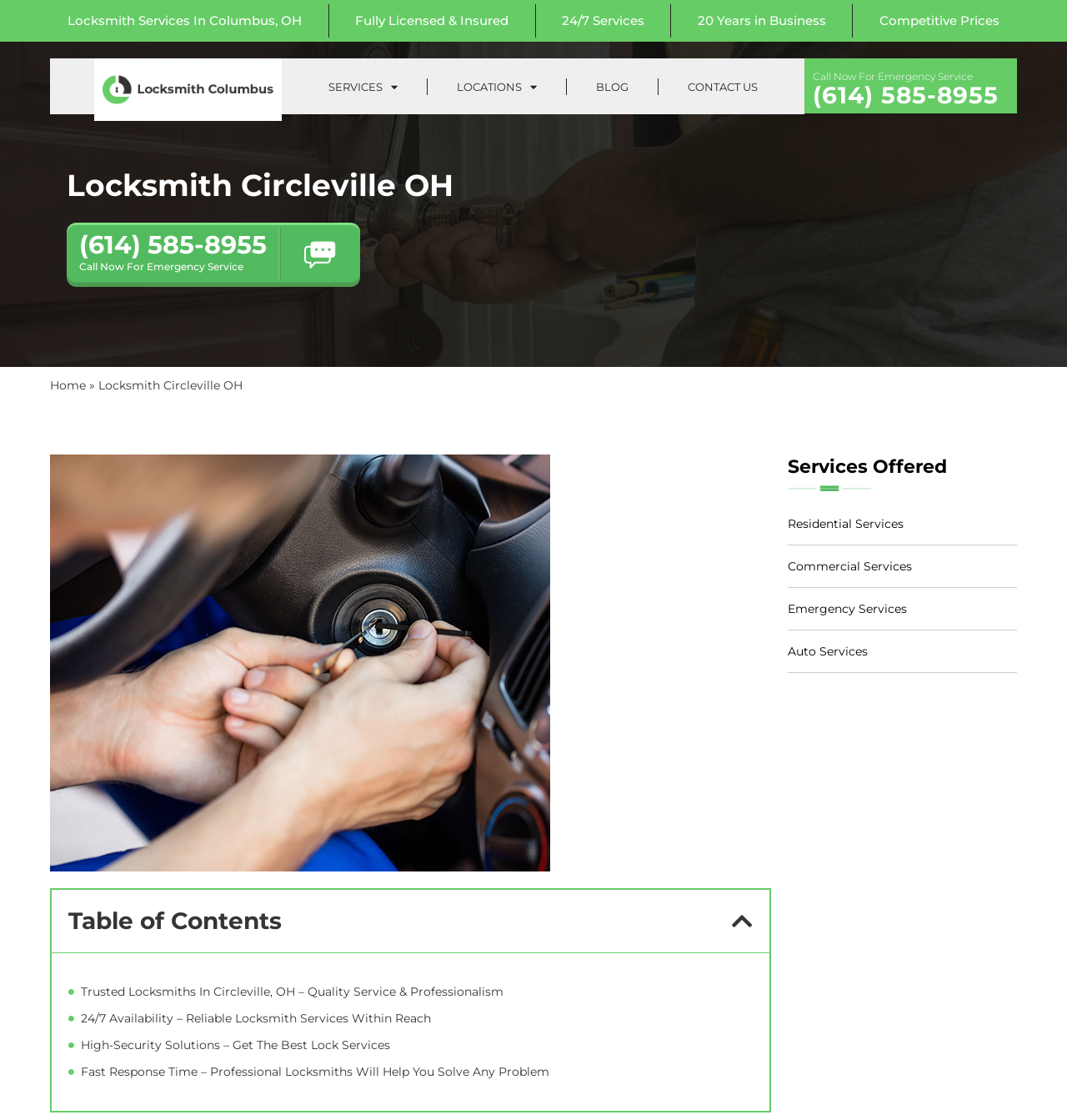Find the bounding box coordinates for the element that must be clicked to complete the instruction: "Navigate to the 'CONTACT US' page". The coordinates should be four float numbers between 0 and 1, indicated as [left, top, right, bottom].

[0.617, 0.07, 0.738, 0.085]